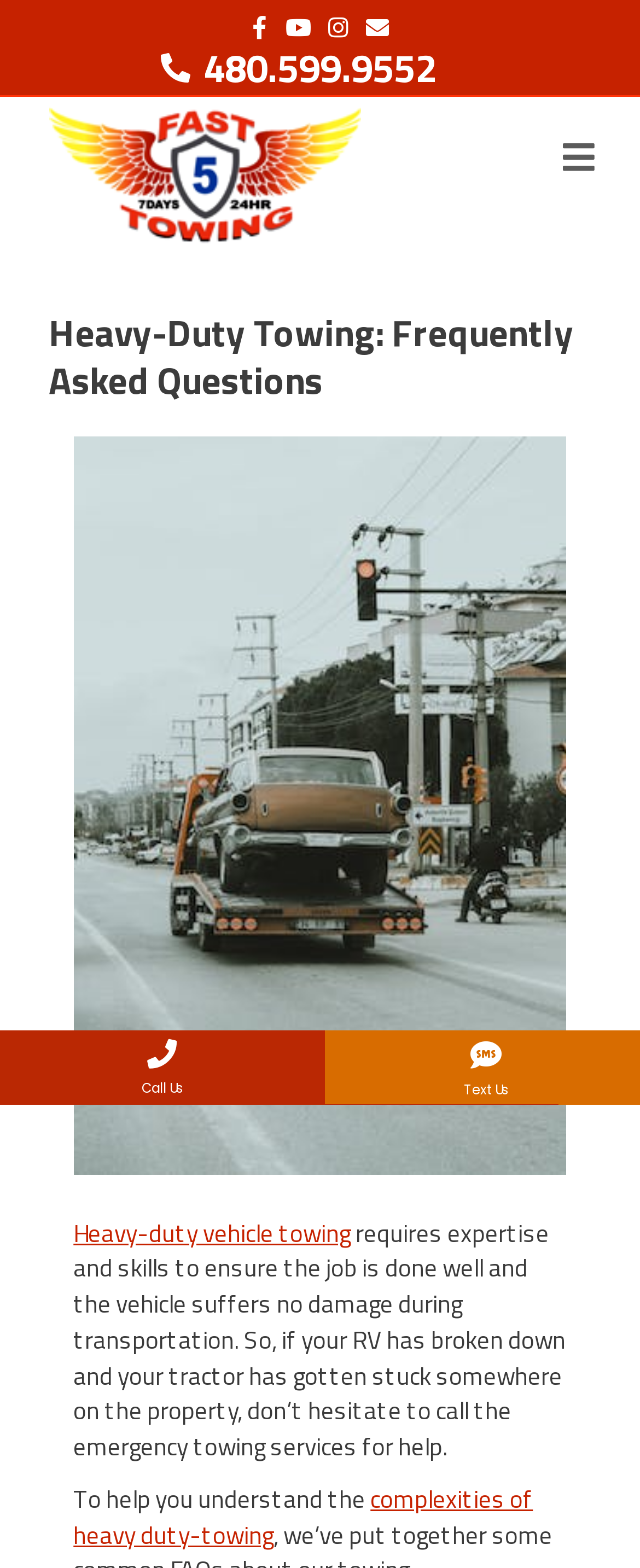From the screenshot, find the bounding box of the UI element matching this description: "Call Us". Supply the bounding box coordinates in the form [left, top, right, bottom], each a float between 0 and 1.

[0.0, 0.657, 0.506, 0.704]